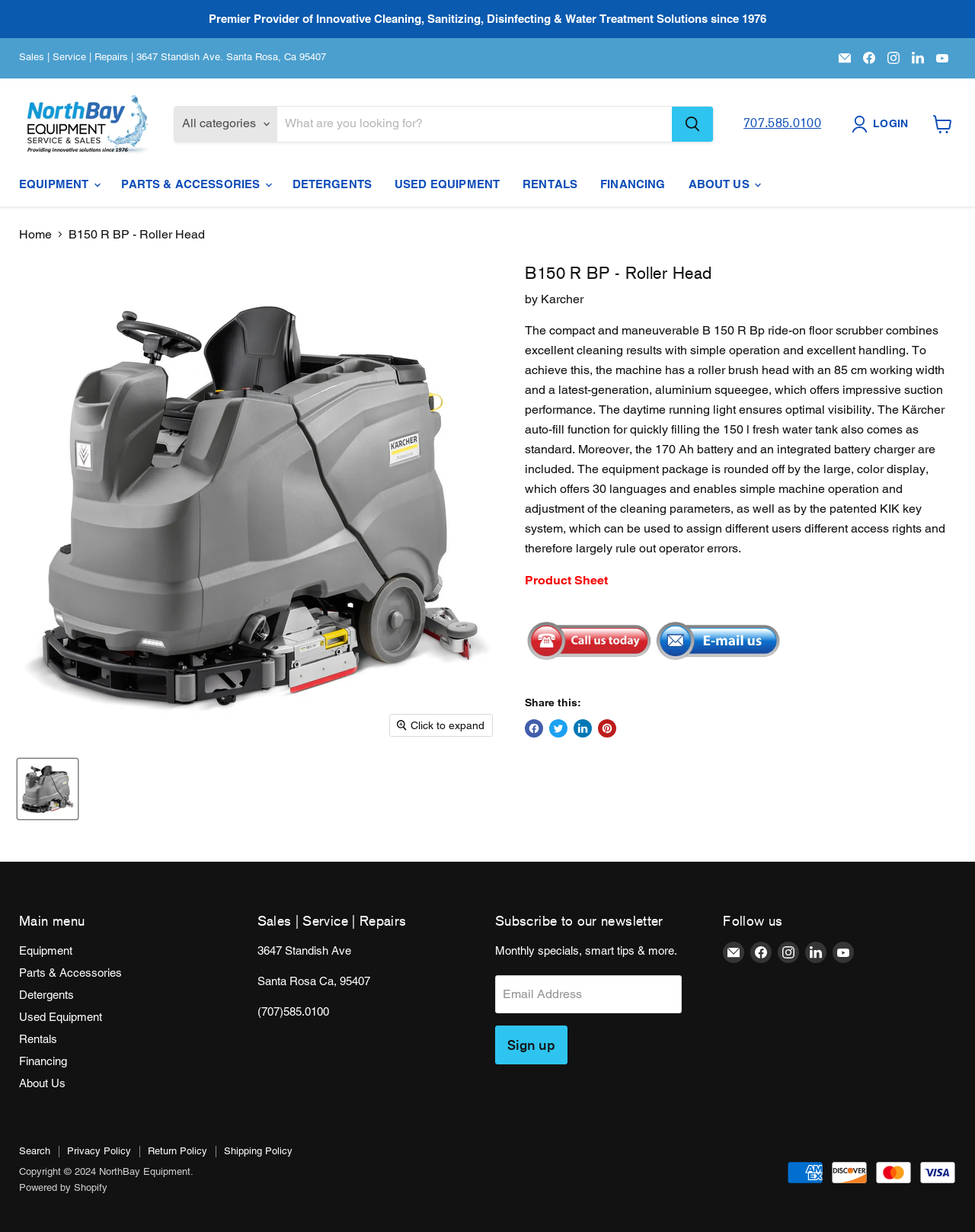Using the format (top-left x, top-left y, bottom-right x, bottom-right y), provide the bounding box coordinates for the described UI element. All values should be floating point numbers between 0 and 1: Parts & Accessories

[0.02, 0.784, 0.125, 0.795]